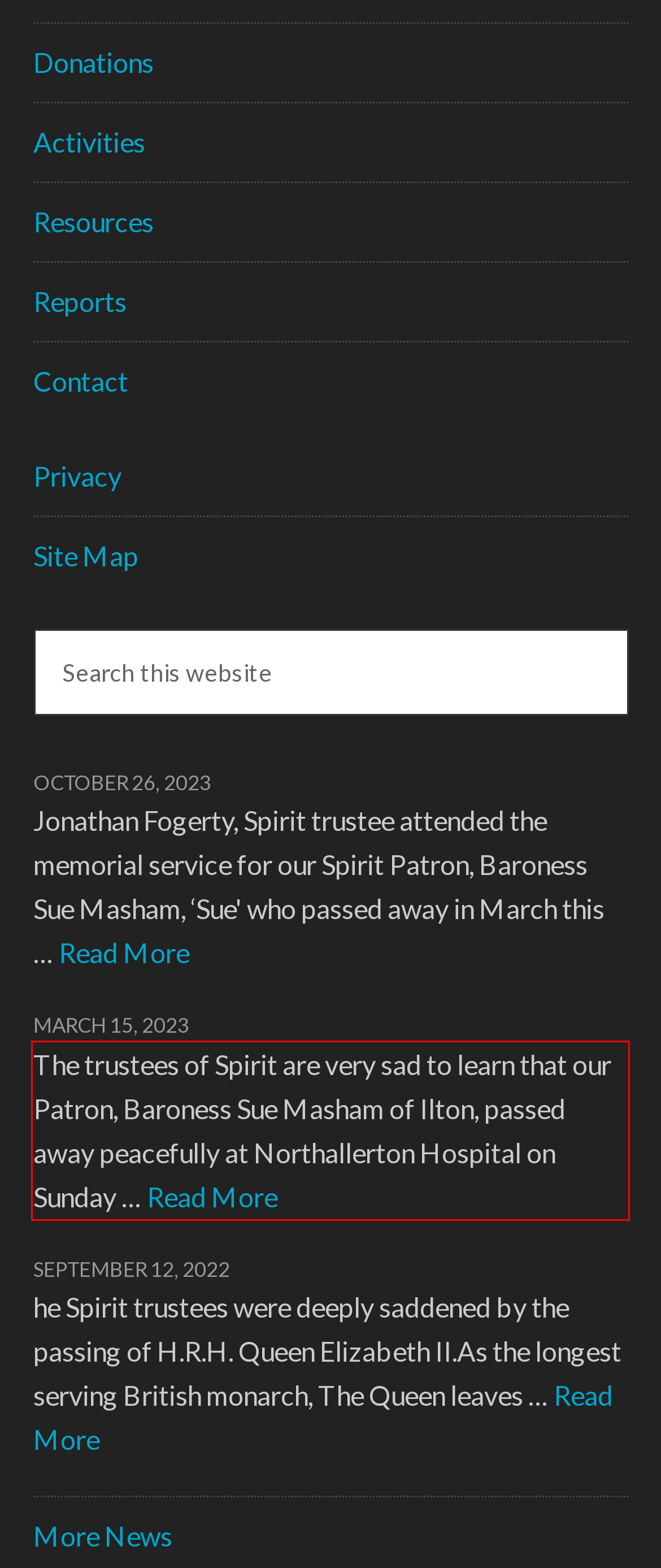You have a screenshot of a webpage with a red bounding box. Identify and extract the text content located inside the red bounding box.

The trustees of Spirit are very sad to learn that our Patron, Baroness Sue Masham of Ilton, passed away peacefully at Northallerton Hospital on Sunday … Read More